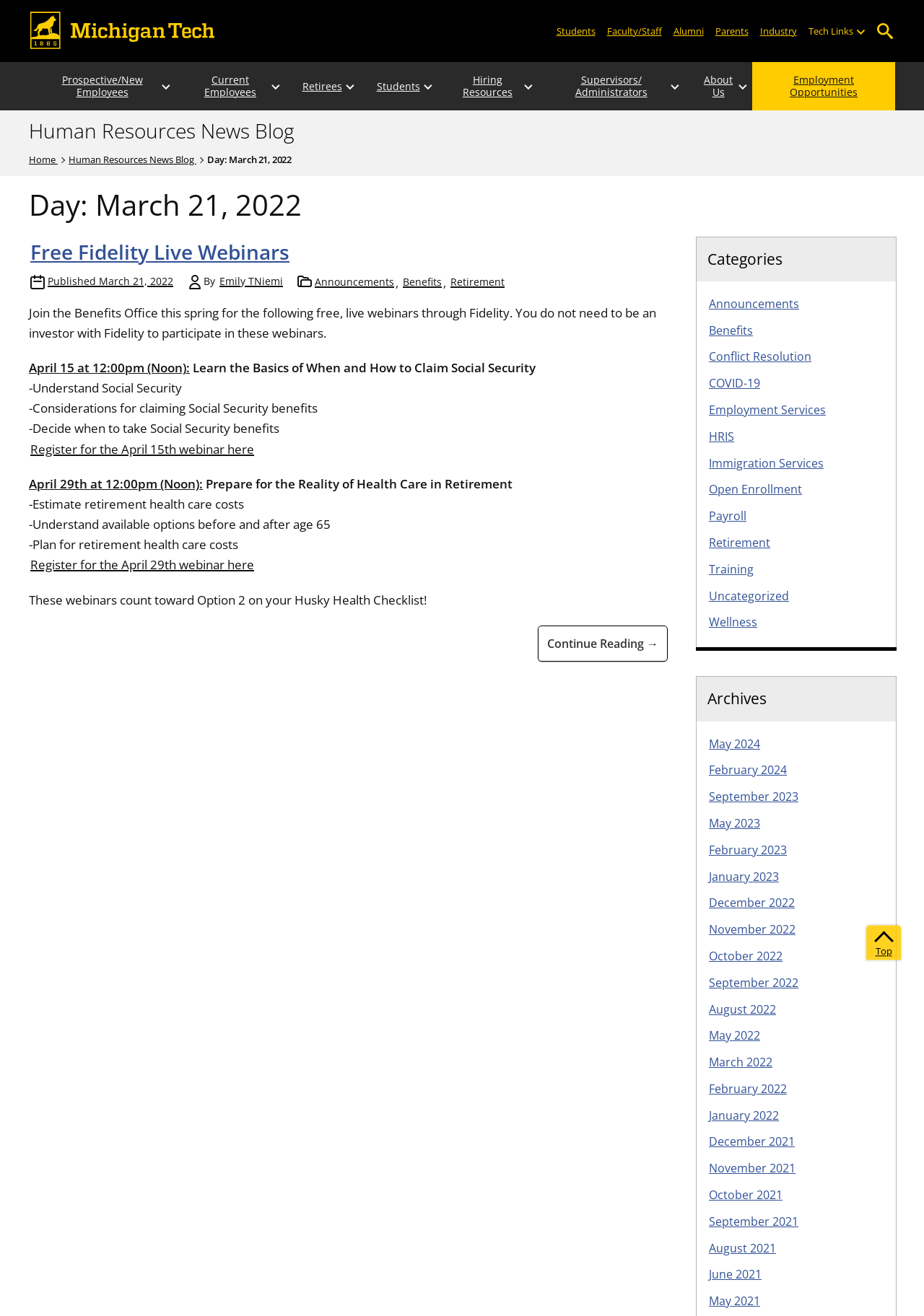Bounding box coordinates are specified in the format (top-left x, top-left y, bottom-right x, bottom-right y). All values are floating point numbers bounded between 0 and 1. Please provide the bounding box coordinate of the region this sentence describes: Human Resources News Blog

[0.031, 0.09, 0.319, 0.109]